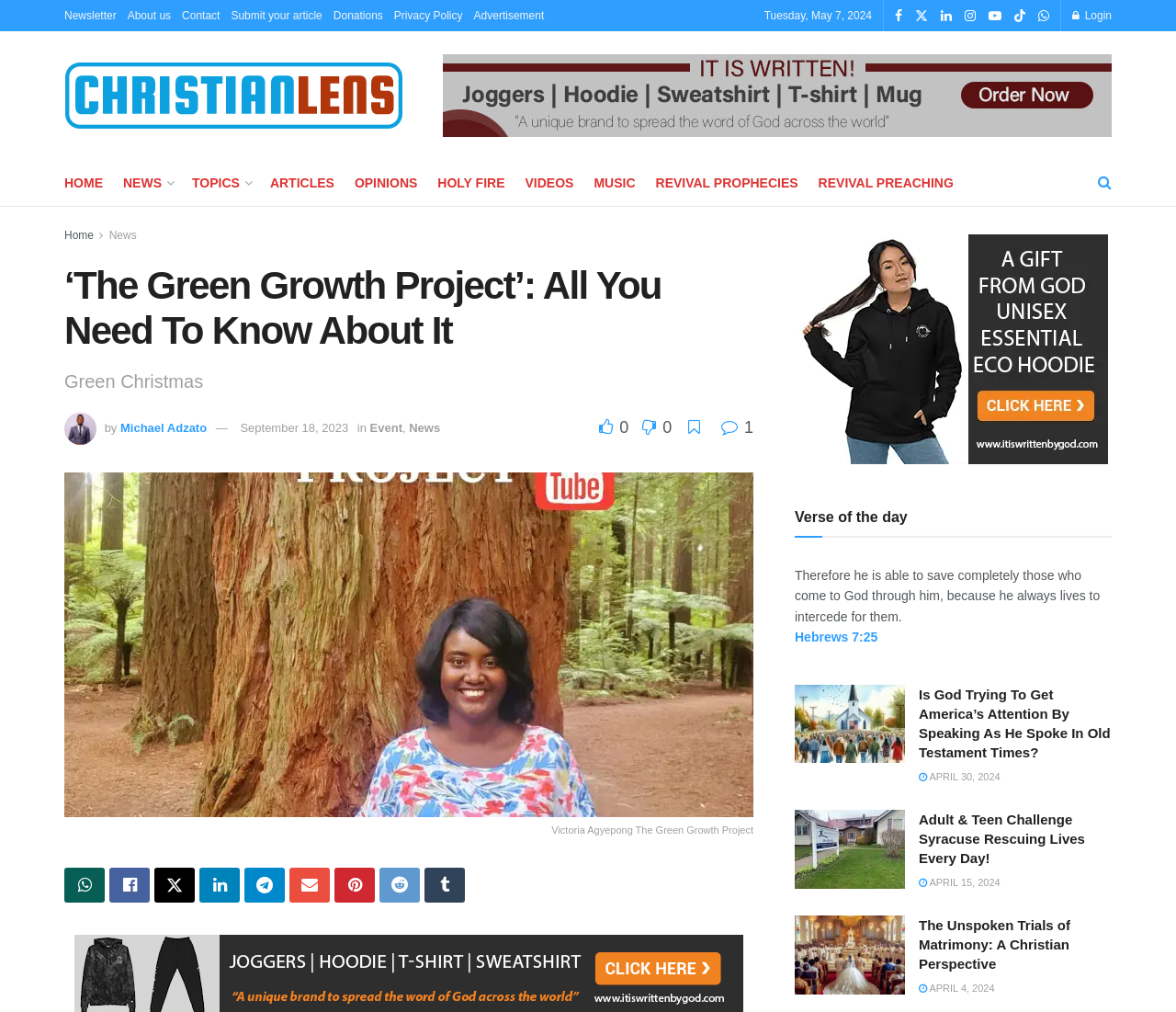What is the category of the article 'Is God Trying To Get America’s Attention By Speaking As He Spoke In Old Testament Times?'? From the image, respond with a single word or brief phrase.

America